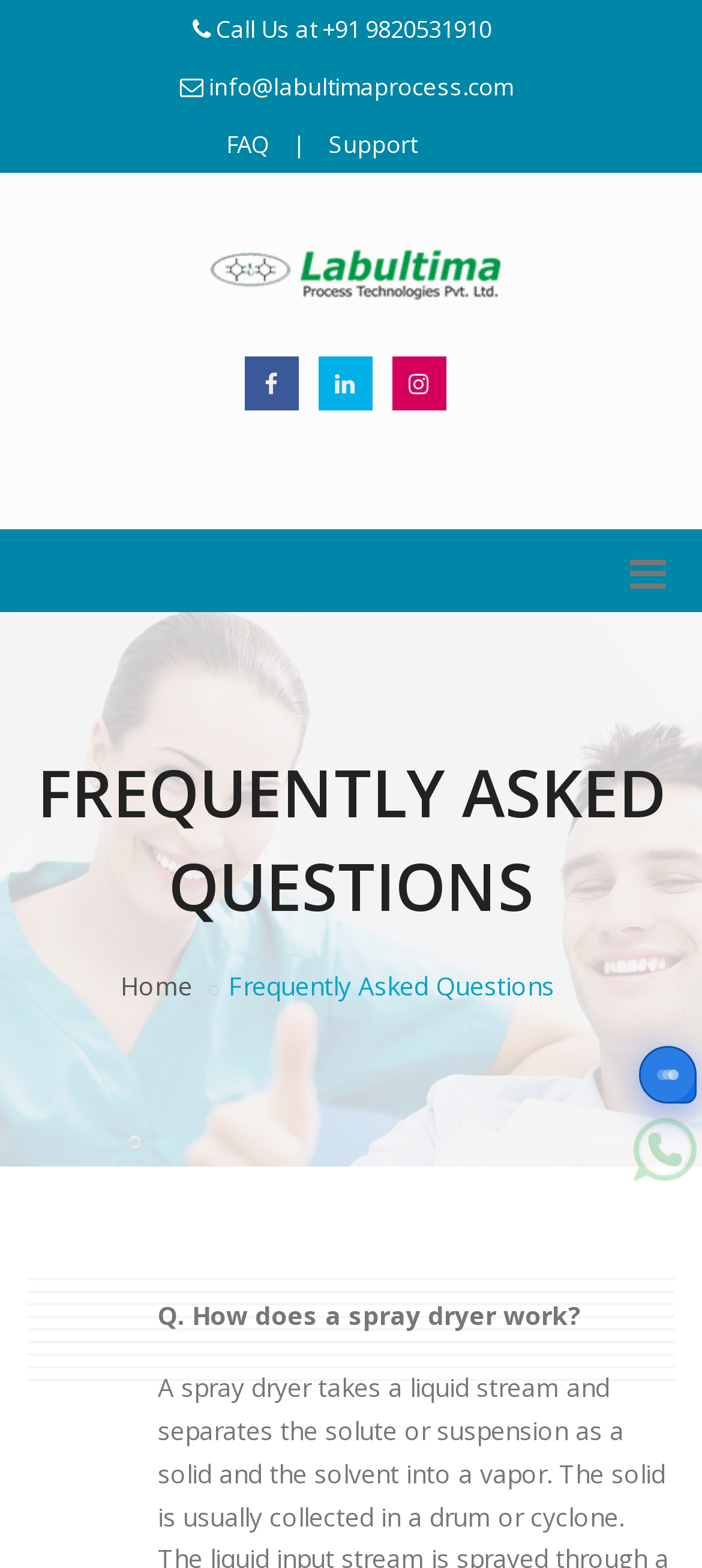Please identify the bounding box coordinates of the area that needs to be clicked to fulfill the following instruction: "Go to the FAQ page."

[0.322, 0.082, 0.383, 0.102]